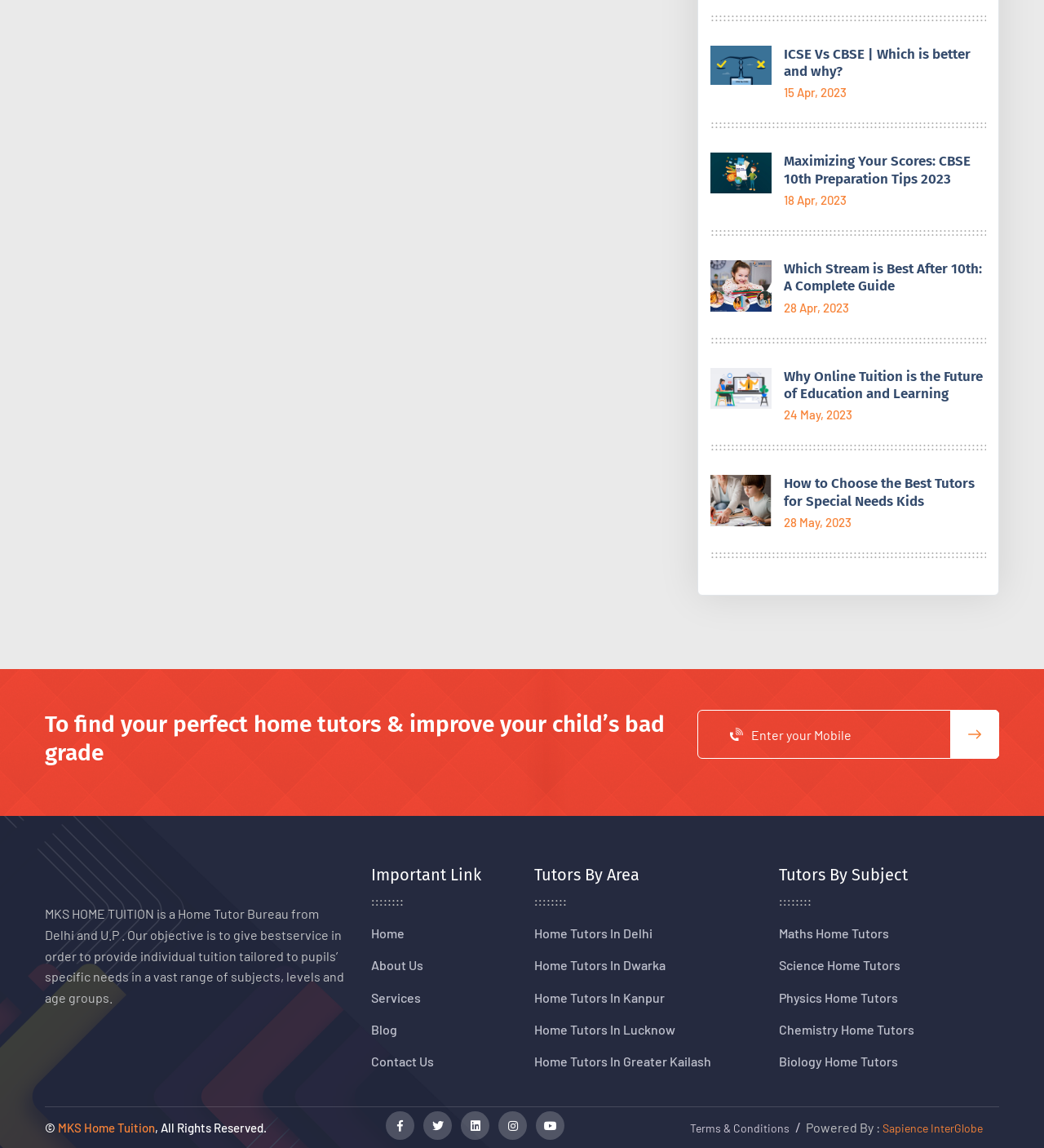How many links are there in the 'Tutors By Subject' section?
Using the image, elaborate on the answer with as much detail as possible.

I counted the number of link elements in the 'Tutors By Subject' section, which are [974], [975], [976], [977], and [978]. Each of these links corresponds to a different subject, such as Maths, Science, Physics, Chemistry, and Biology.